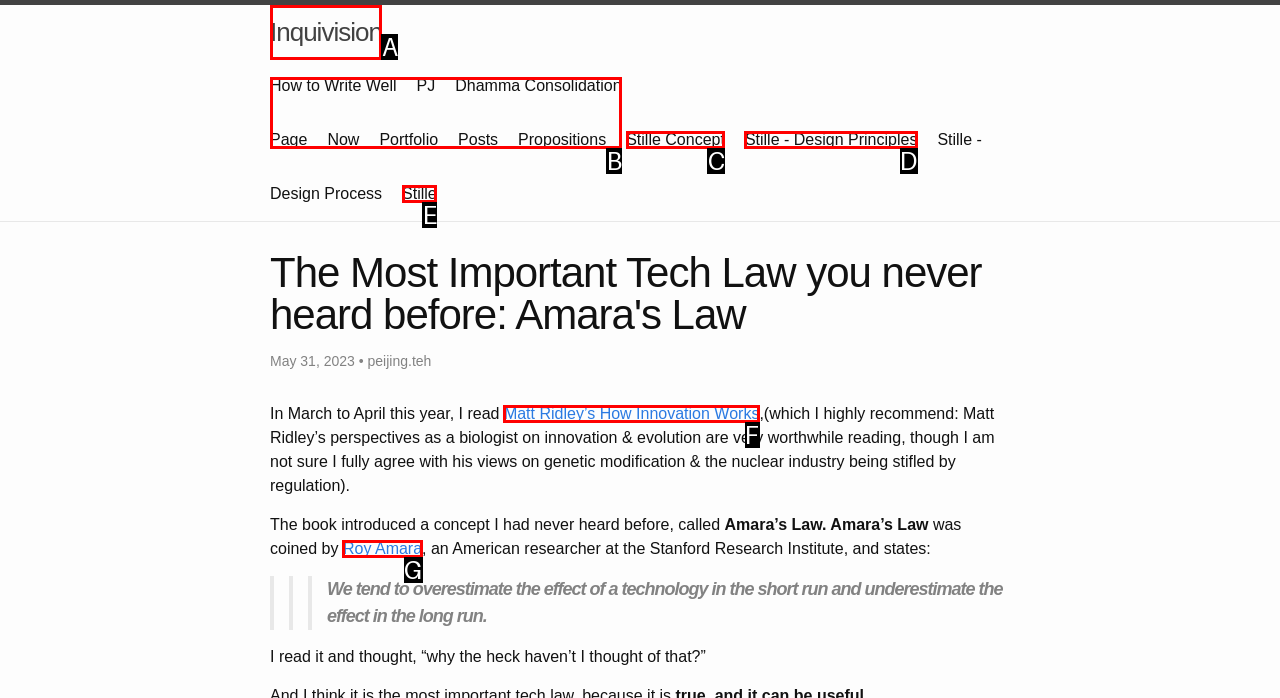Identify the HTML element that corresponds to the following description: Dhamma Consolidation Page. Provide the letter of the correct option from the presented choices.

B